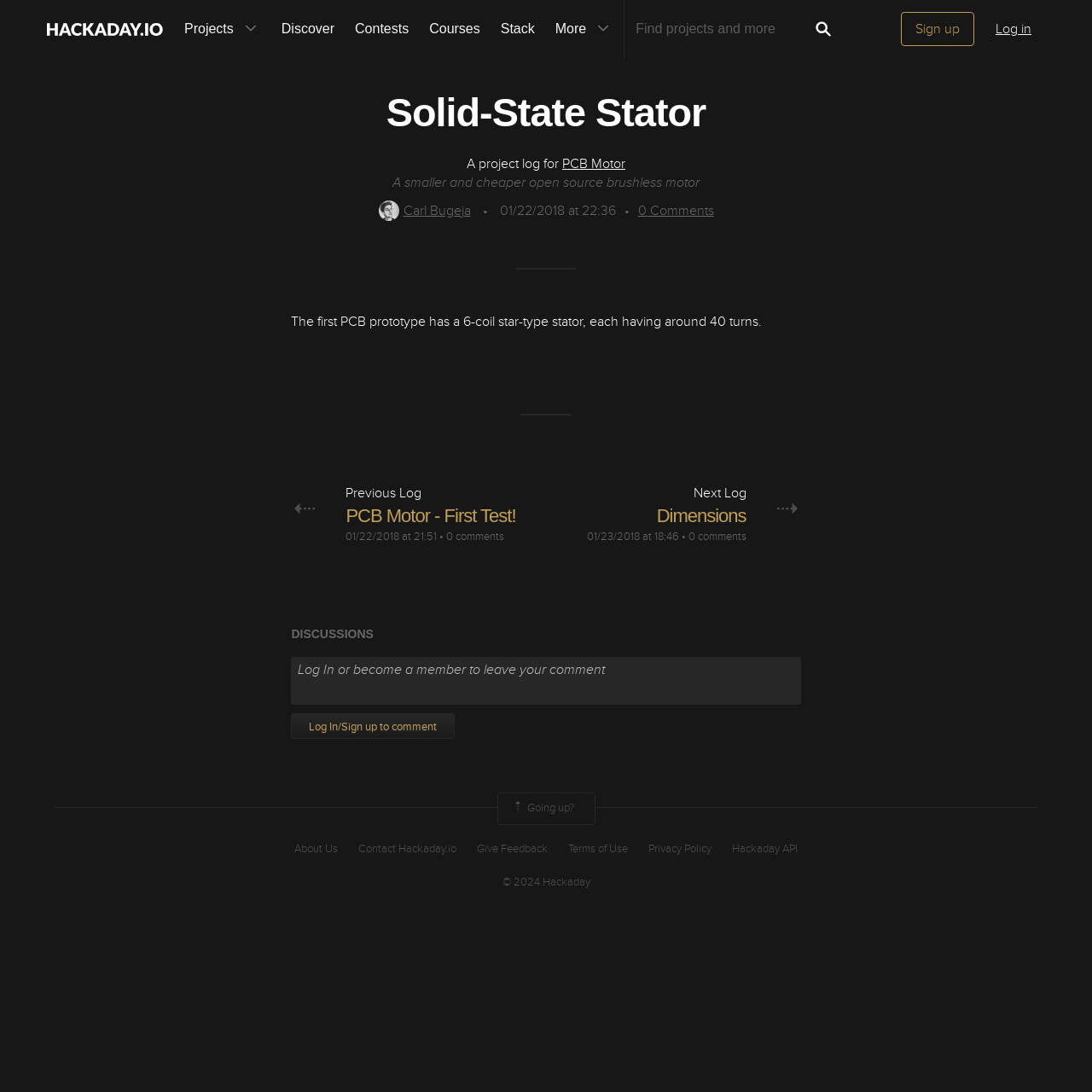Determine the bounding box coordinates of the region I should click to achieve the following instruction: "Sign up for an account". Ensure the bounding box coordinates are four float numbers between 0 and 1, i.e., [left, top, right, bottom].

[0.825, 0.011, 0.892, 0.042]